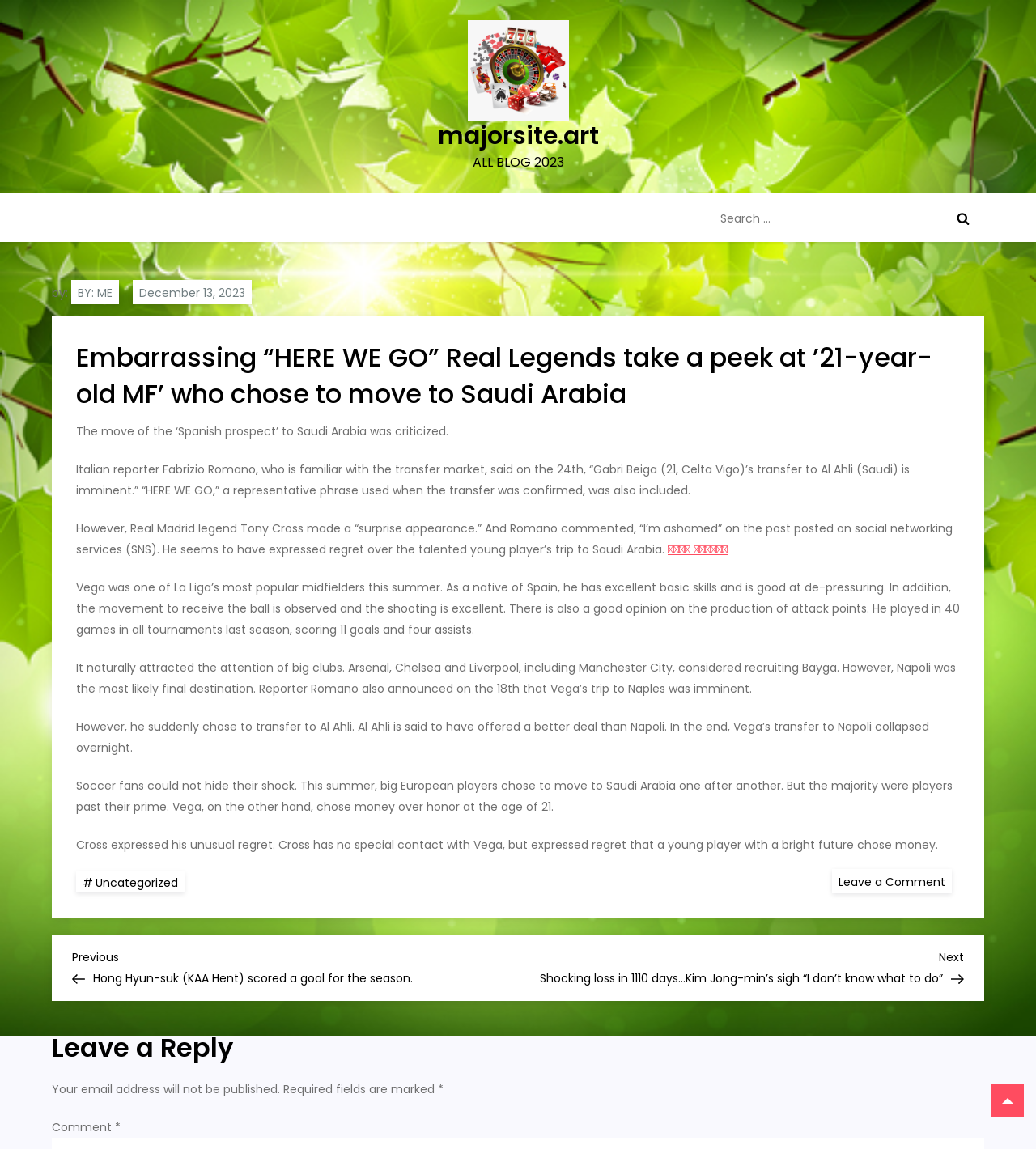Could you find the bounding box coordinates of the clickable area to complete this instruction: "Visit the majorsite.art website"?

[0.451, 0.018, 0.549, 0.106]